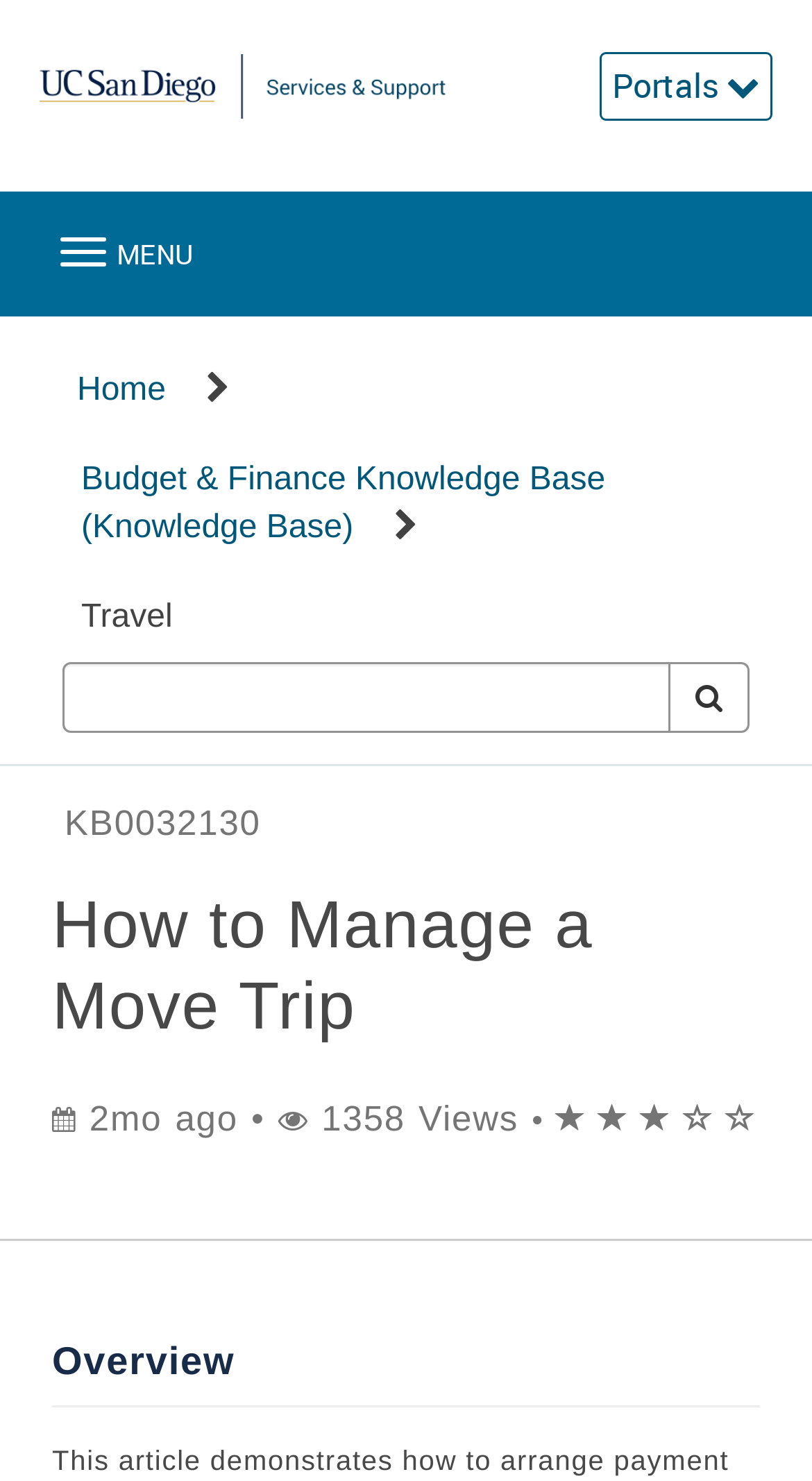Identify the bounding box coordinates of the region that needs to be clicked to carry out this instruction: "Click the search button". Provide these coordinates as four float numbers ranging from 0 to 1, i.e., [left, top, right, bottom].

[0.823, 0.448, 0.923, 0.495]